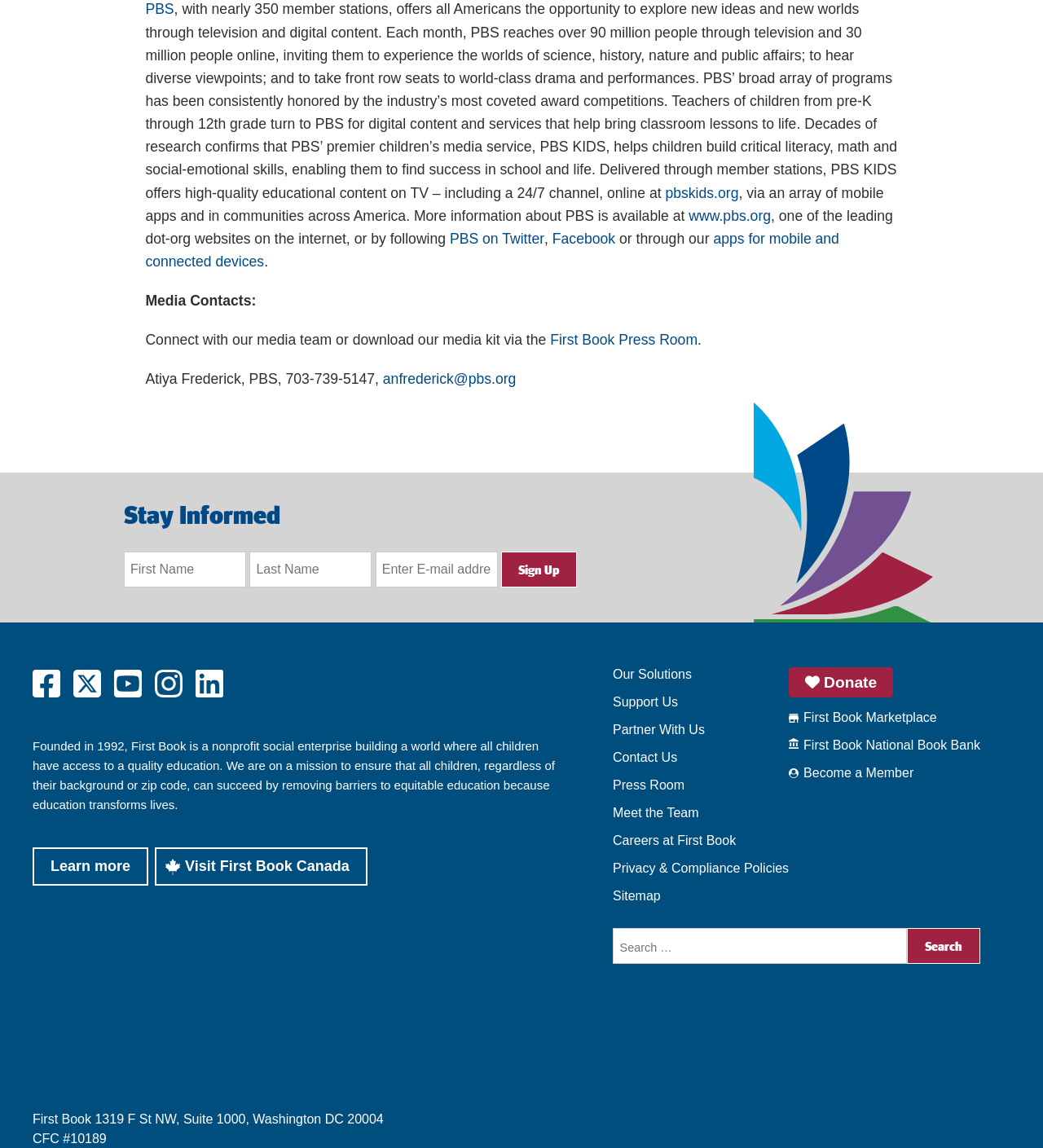Given the webpage screenshot, identify the bounding box of the UI element that matches this description: "Contact Us".

[0.588, 0.654, 0.649, 0.666]